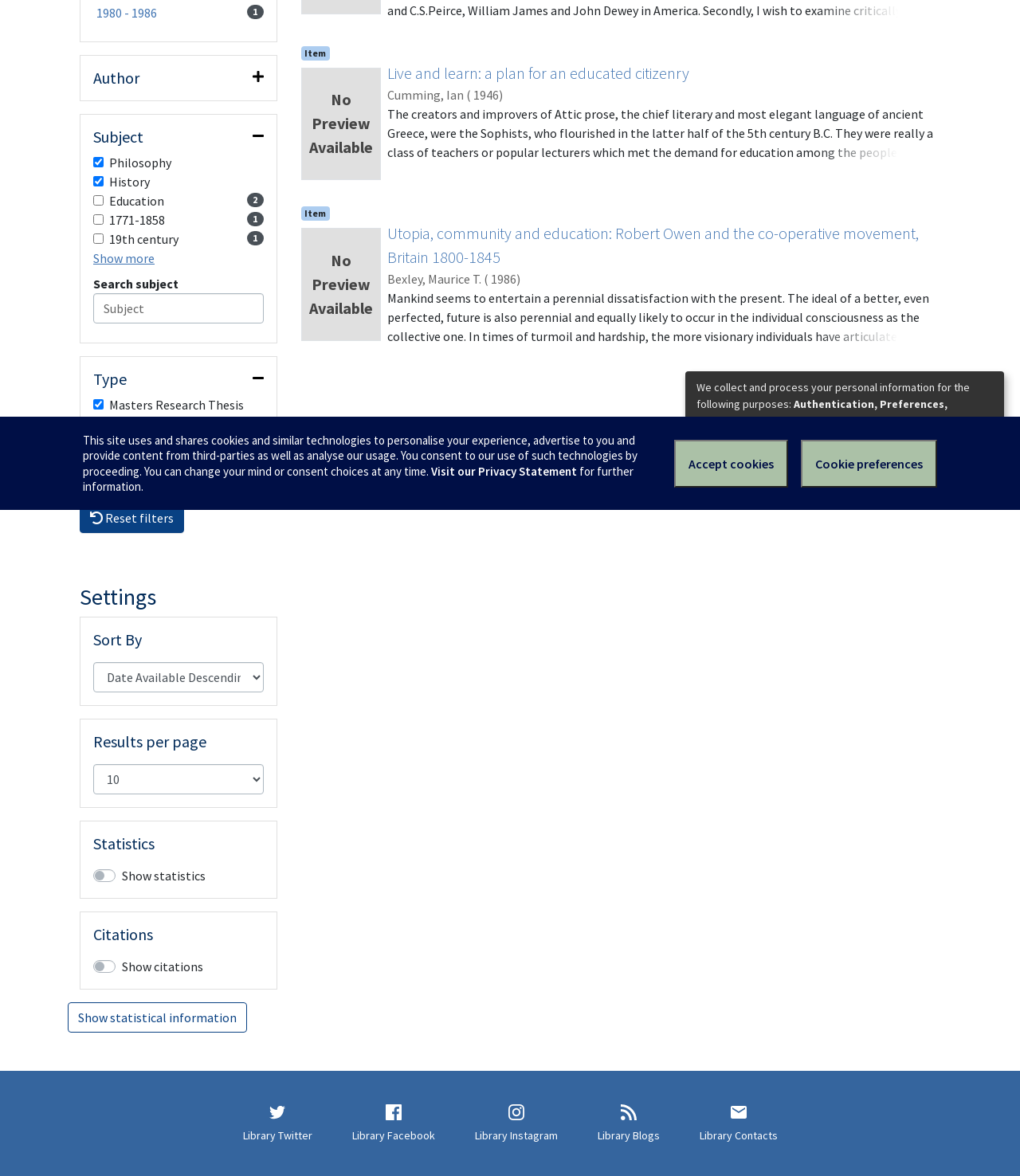Using the webpage screenshot, find the UI element described by parent_node: Search type placeholder="Type". Provide the bounding box coordinates in the format (top-left x, top-left y, bottom-right x, bottom-right y), ensuring all values are floating point numbers between 0 and 1.

[0.091, 0.374, 0.258, 0.4]